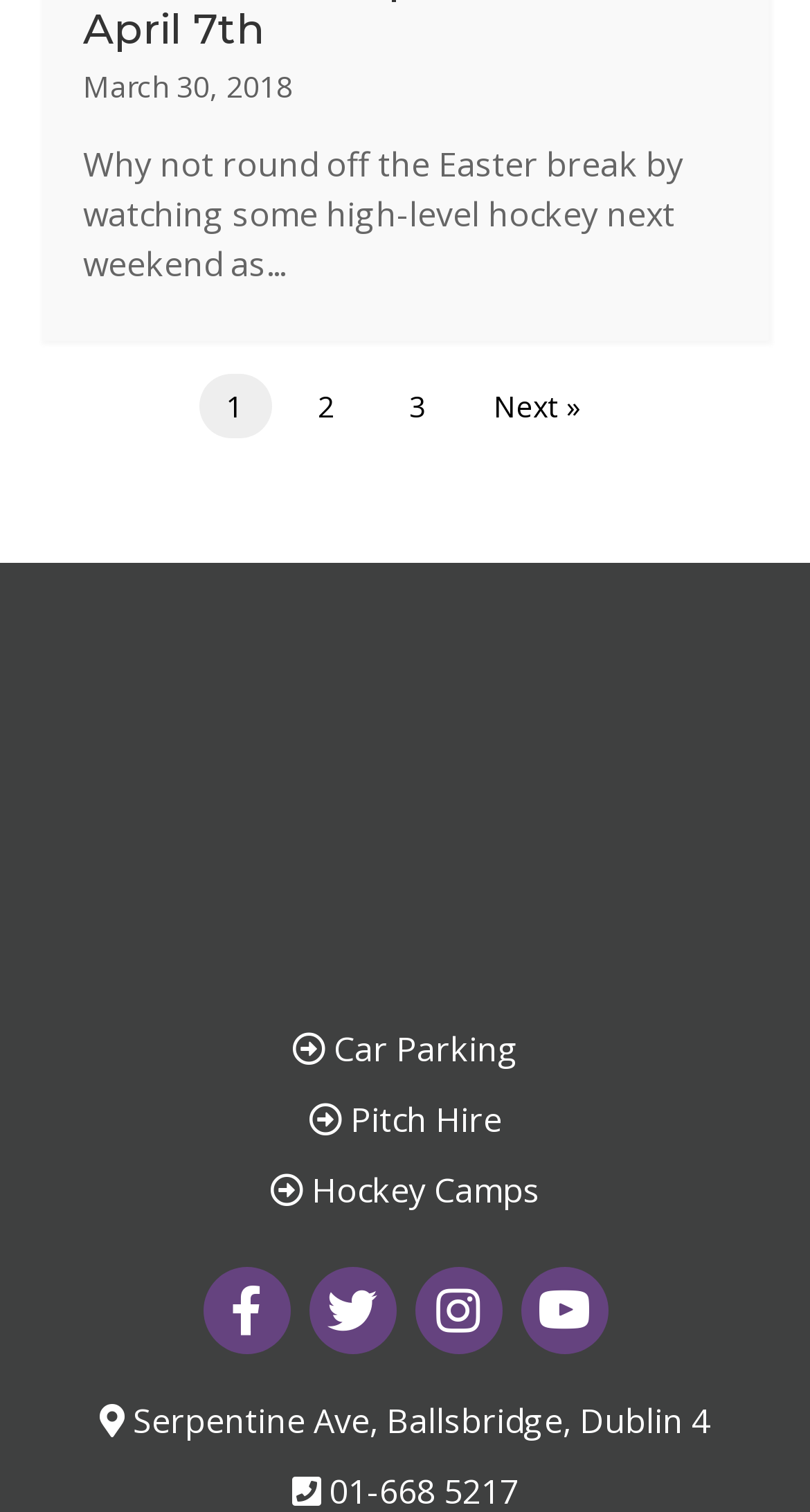Please analyze the image and provide a thorough answer to the question:
How many hockey-related links are there?

There are three hockey-related links, namely 'Car Parking', 'Pitch Hire', and 'Hockey Camps', which are located vertically next to each other.